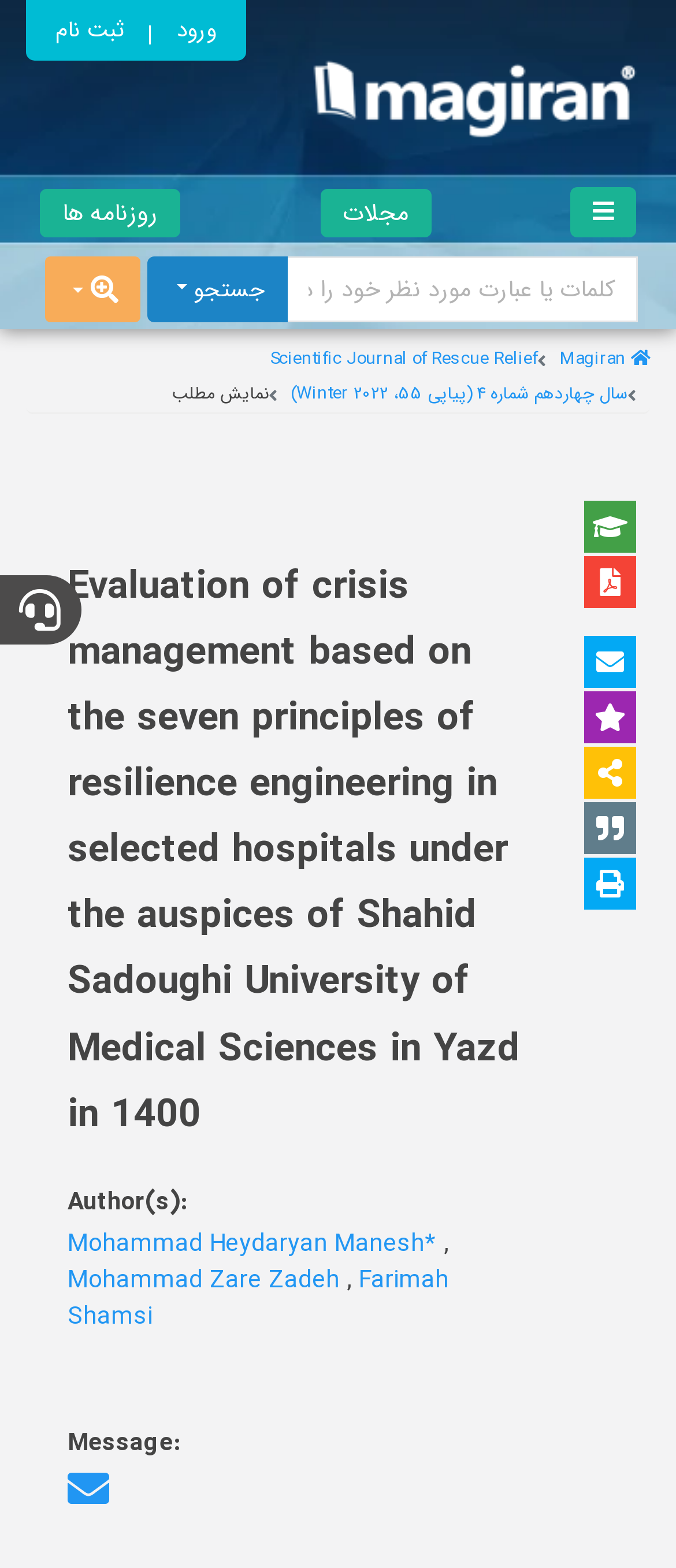Respond with a single word or phrase to the following question: What is the purpose of the textbox?

Search